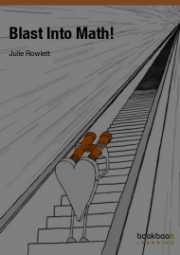Using the information in the image, give a detailed answer to the following question: What is the publication source of the book?

The branding of Bookboon is present on the cover art, indicating that it is the publication source of the book 'Blast Into Math!' by Julie Rowlett.